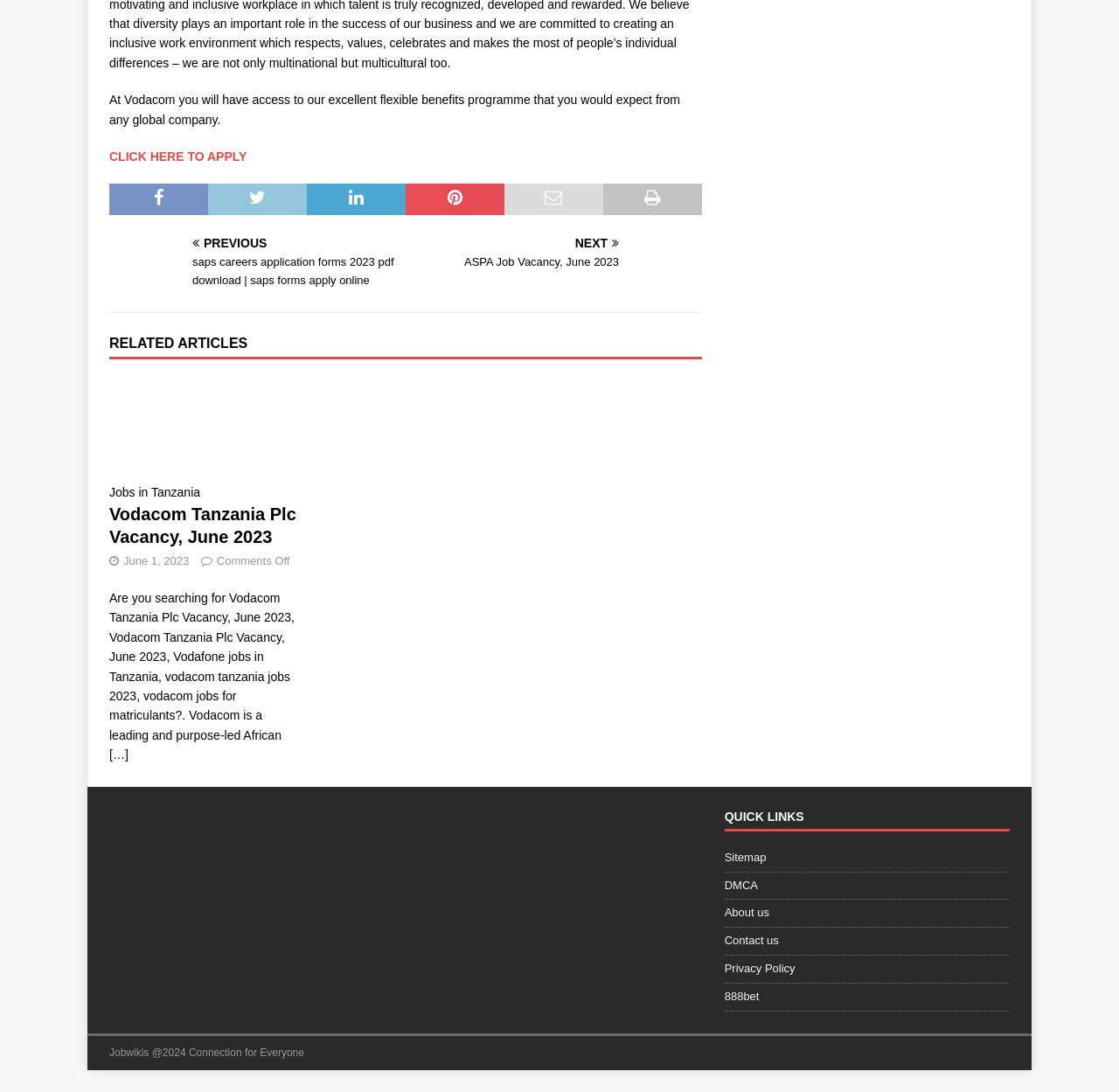Identify the bounding box for the element characterized by the following description: "DMCA".

[0.647, 0.799, 0.902, 0.823]